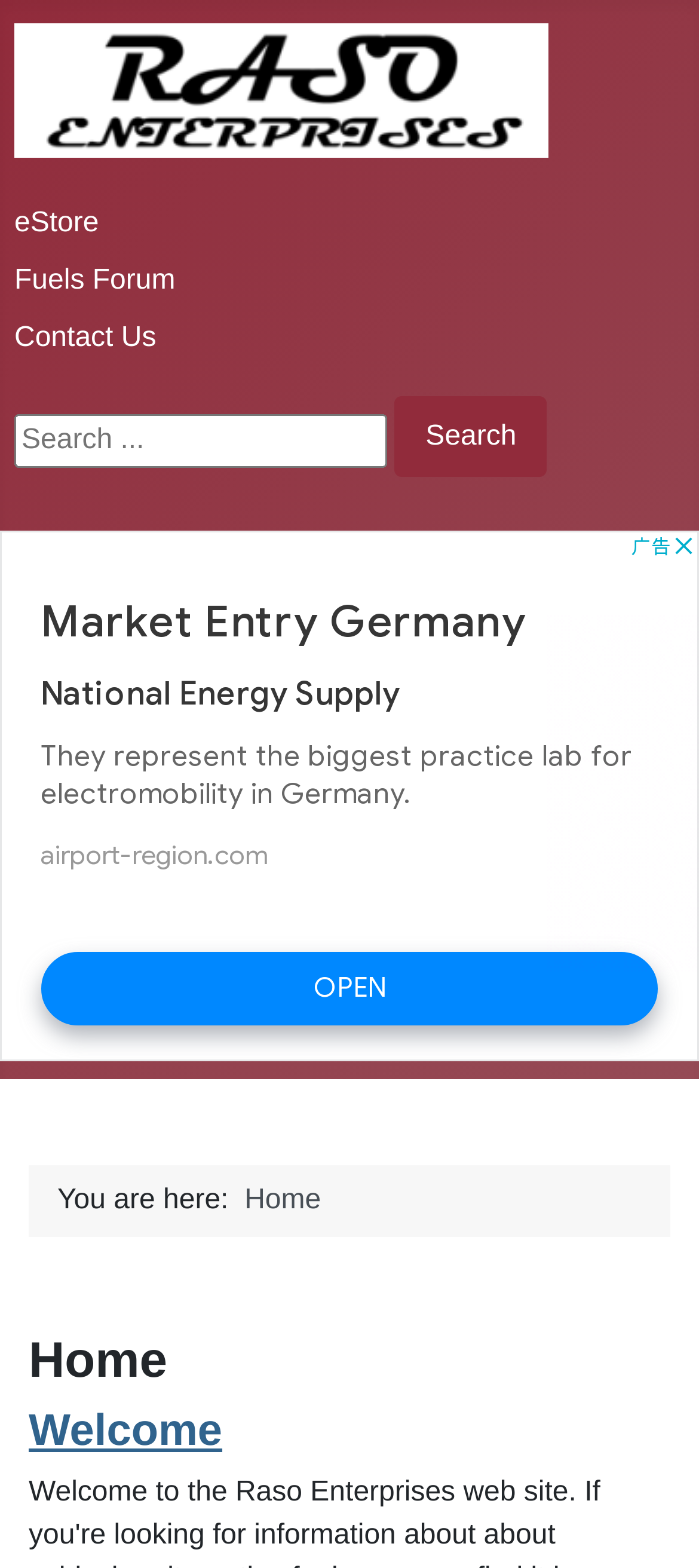Determine the bounding box coordinates of the section to be clicked to follow the instruction: "contact us". The coordinates should be given as four float numbers between 0 and 1, formatted as [left, top, right, bottom].

[0.021, 0.206, 0.223, 0.225]